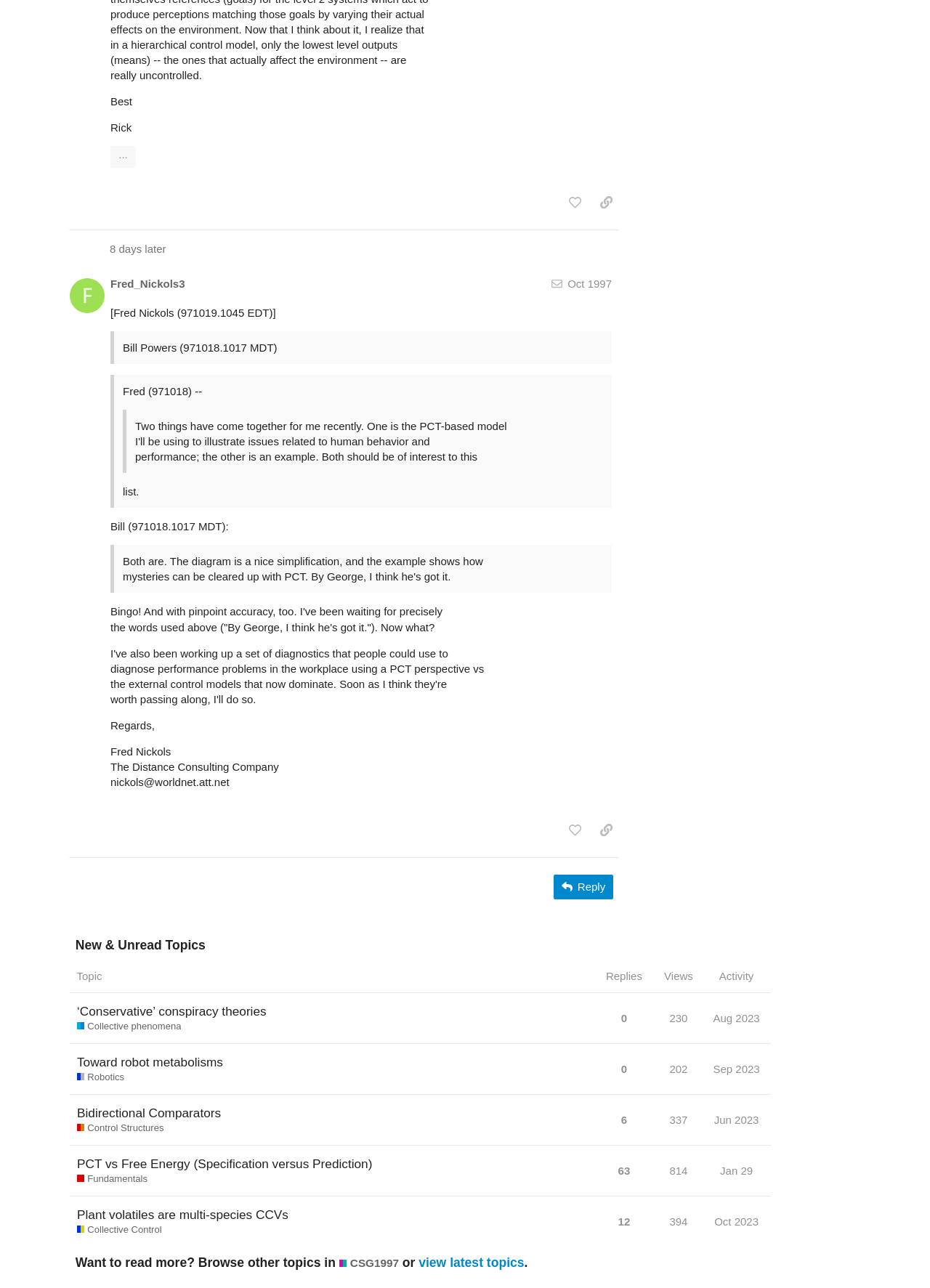Pinpoint the bounding box coordinates of the area that must be clicked to complete this instruction: "like this post".

[0.604, 0.148, 0.633, 0.167]